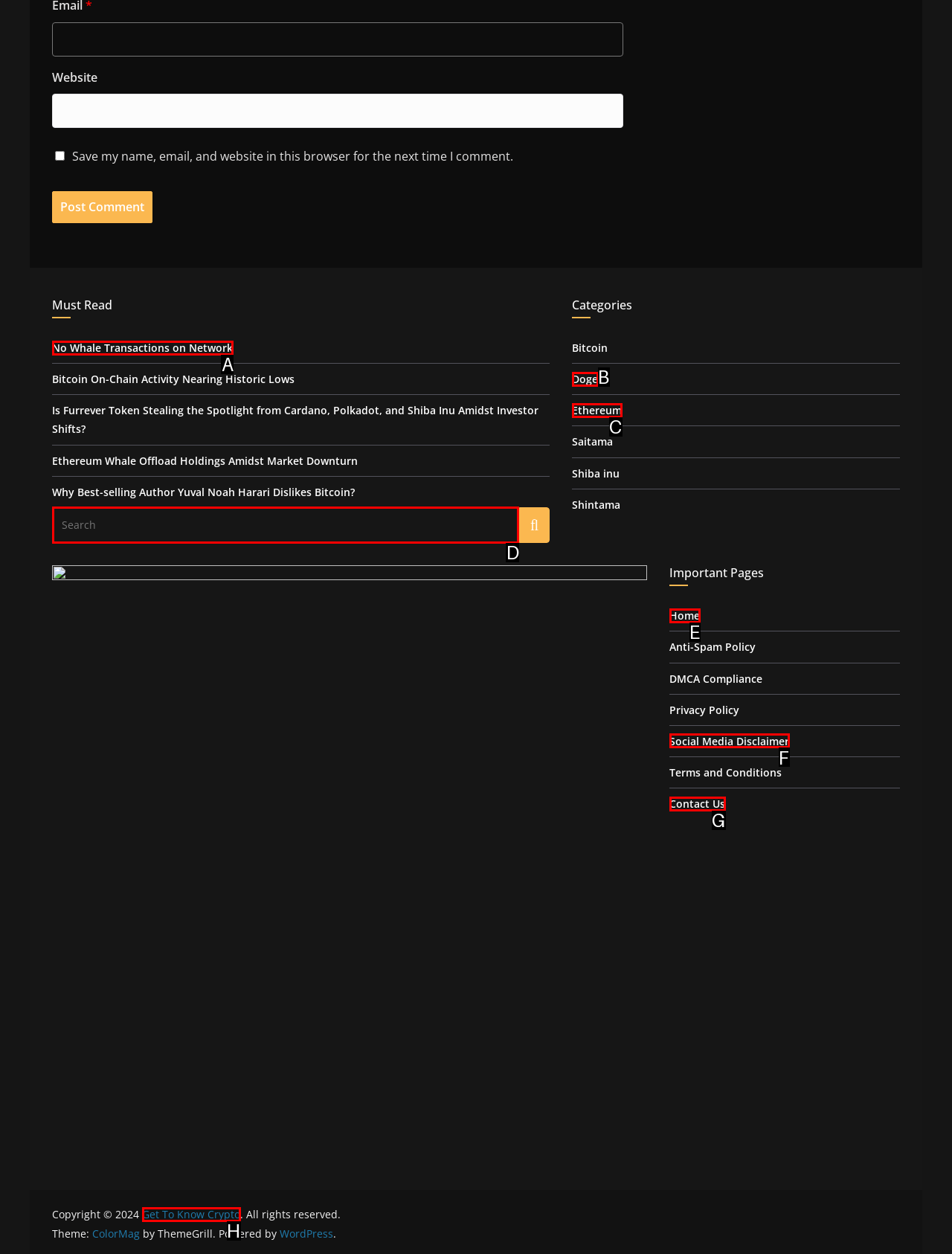Determine which option you need to click to execute the following task: Read 'No Whale Transactions on Network'. Provide your answer as a single letter.

A